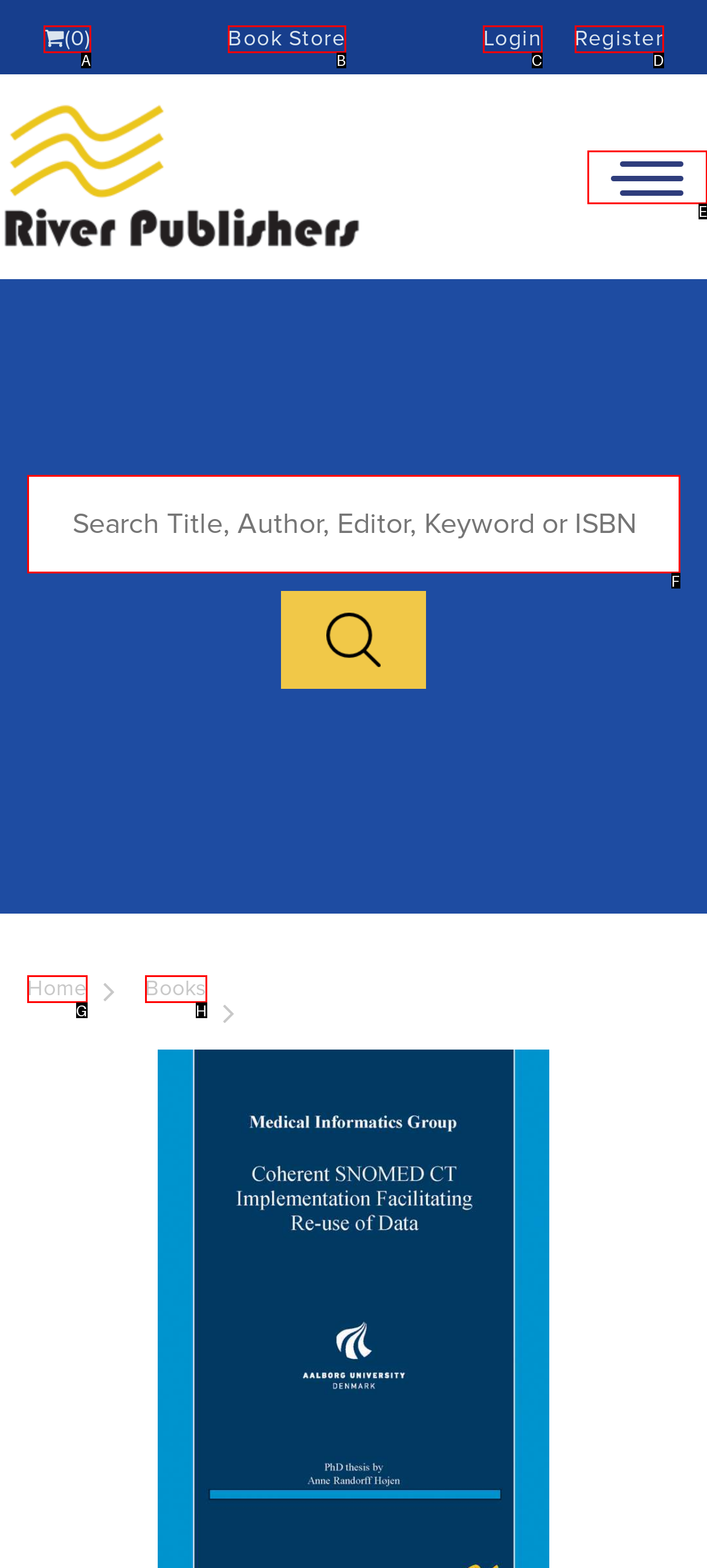Indicate which HTML element you need to click to complete the task: Toggle the navigation menu. Provide the letter of the selected option directly.

E